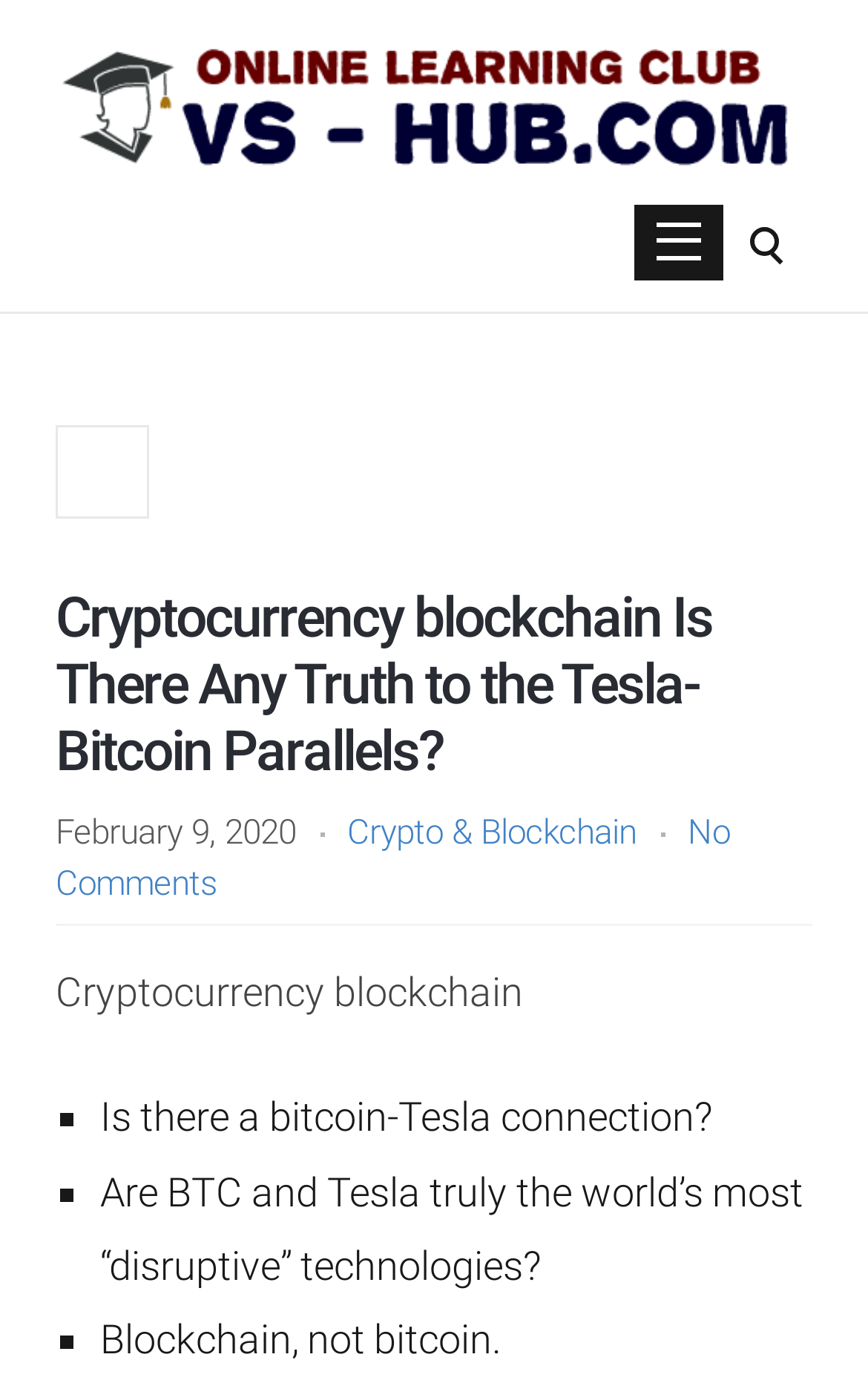What is the date of the article?
By examining the image, provide a one-word or phrase answer.

February 9, 2020